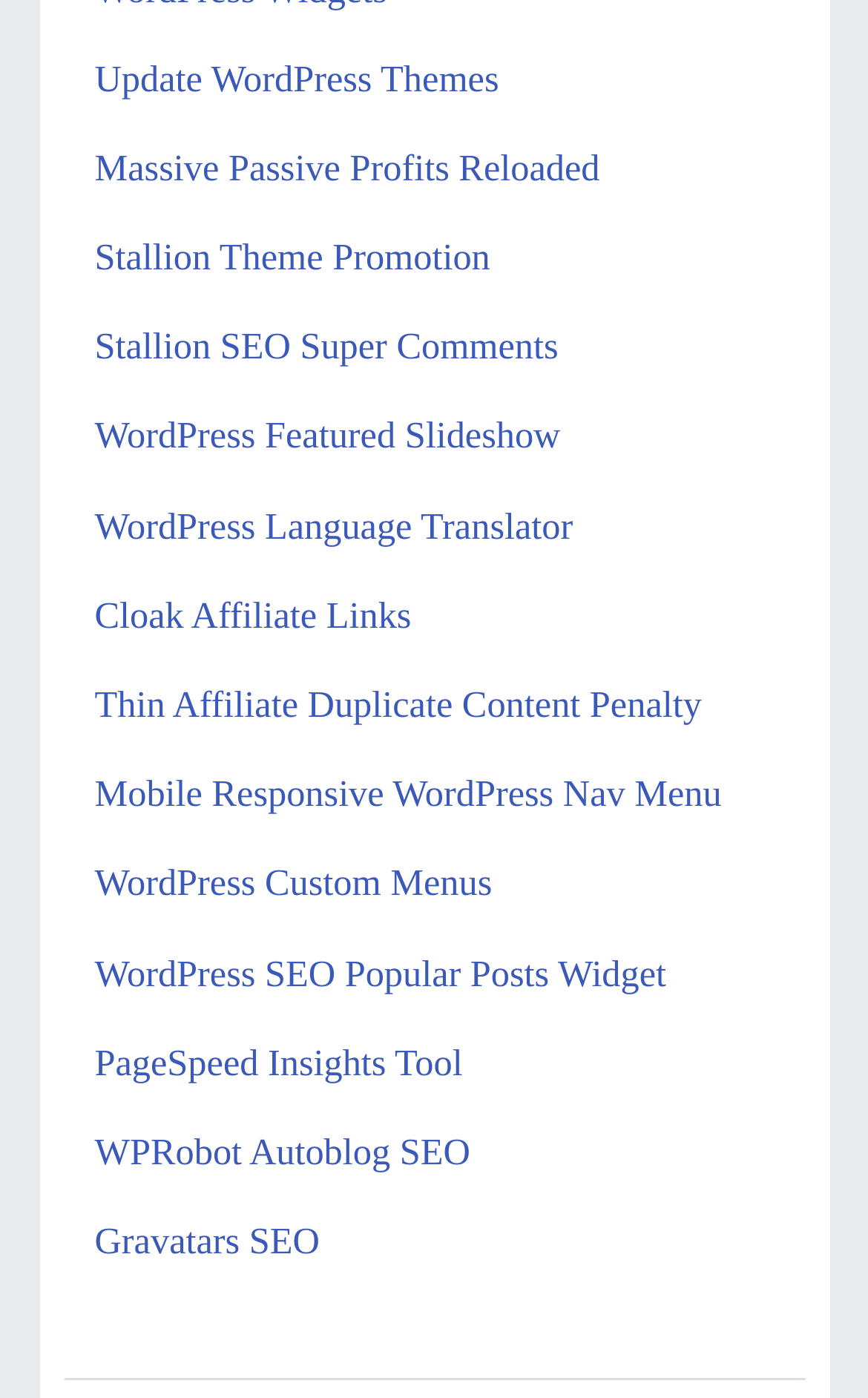Highlight the bounding box coordinates of the element that should be clicked to carry out the following instruction: "Learn about Stallion Theme Promotion". The coordinates must be given as four float numbers ranging from 0 to 1, i.e., [left, top, right, bottom].

[0.109, 0.169, 0.565, 0.199]